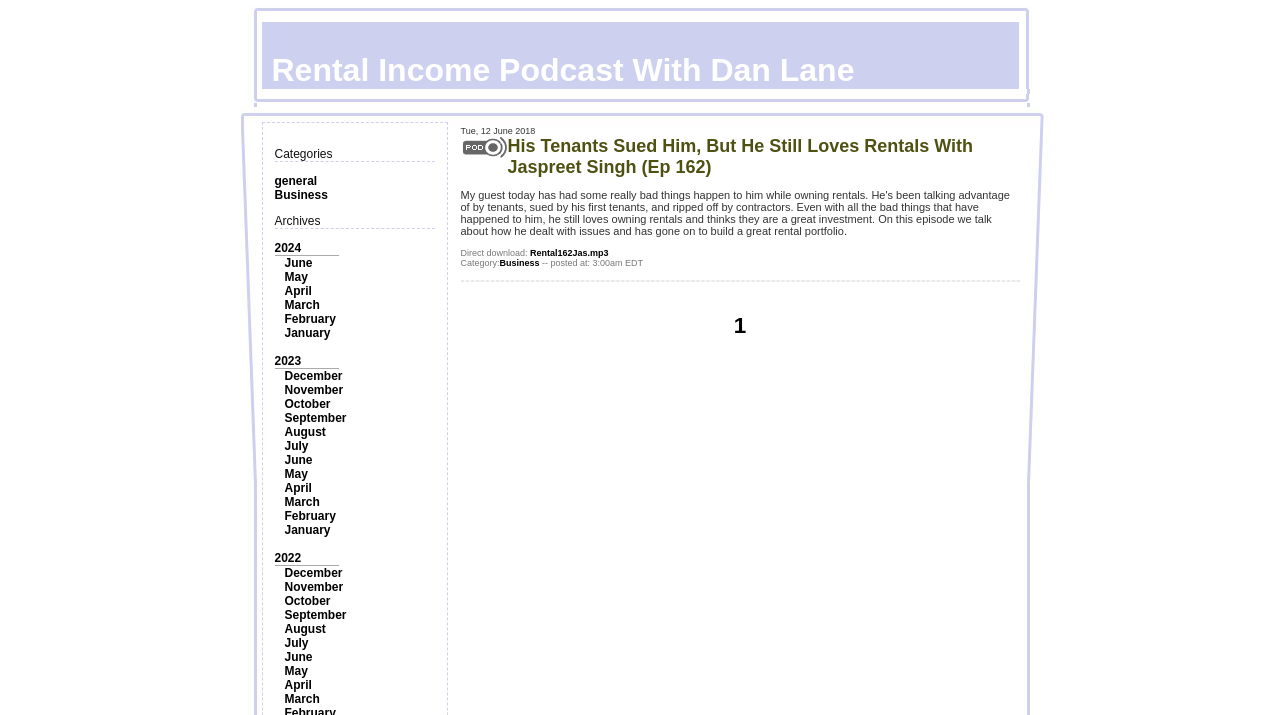Locate the bounding box coordinates of the element to click to perform the following action: 'Explore the 'Business' category'. The coordinates should be given as four float values between 0 and 1, in the form of [left, top, right, bottom].

[0.39, 0.361, 0.422, 0.375]